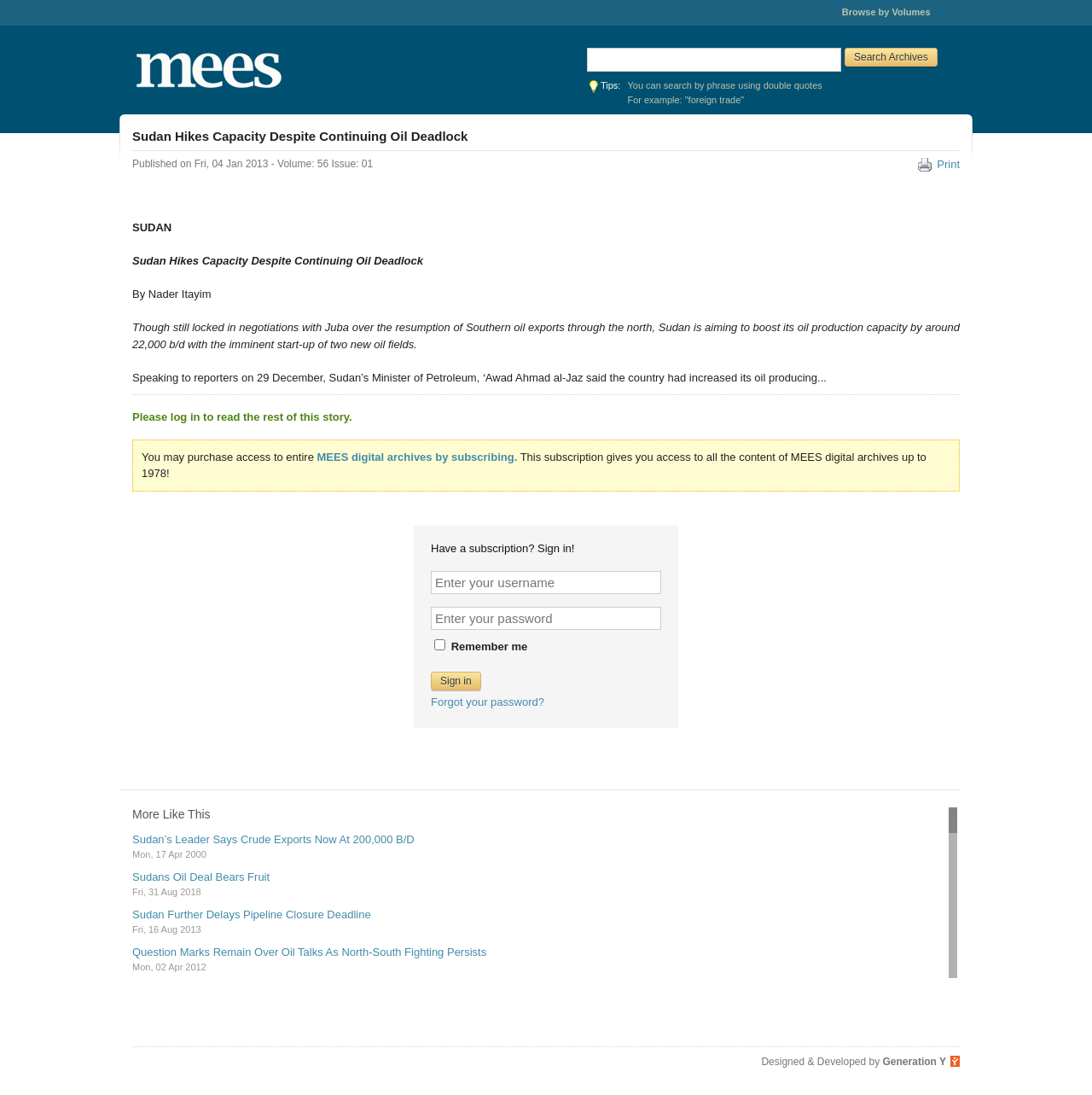What is the purpose of the 'More Like This' section?
Please provide a comprehensive answer based on the information in the image.

The 'More Like This' section contains a list of links to related articles, which suggests that its purpose is to provide users with more information on similar topics.